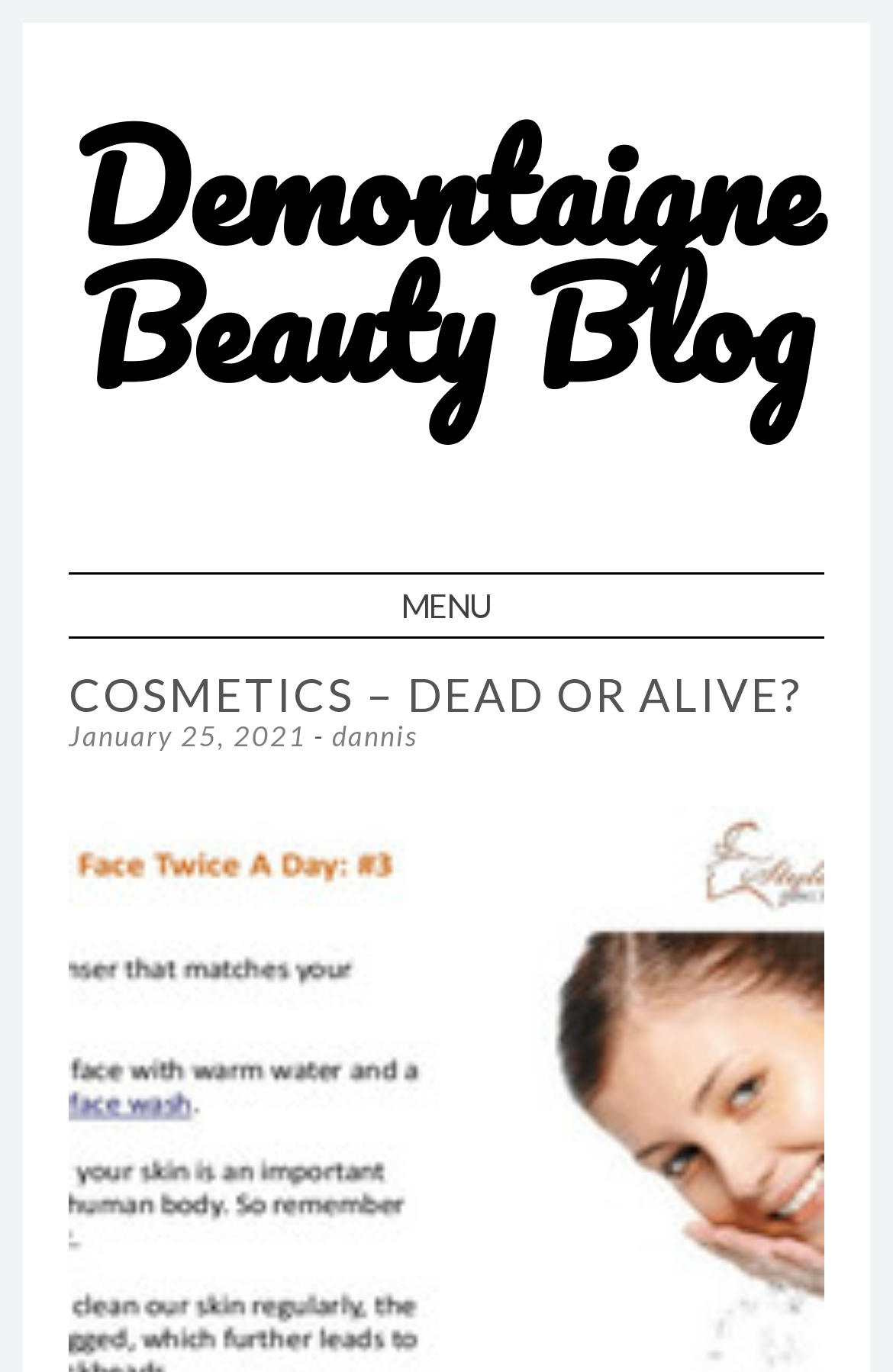Determine the bounding box coordinates for the HTML element mentioned in the following description: "dannis". The coordinates should be a list of four floats ranging from 0 to 1, represented as [left, top, right, bottom].

[0.372, 0.524, 0.469, 0.549]